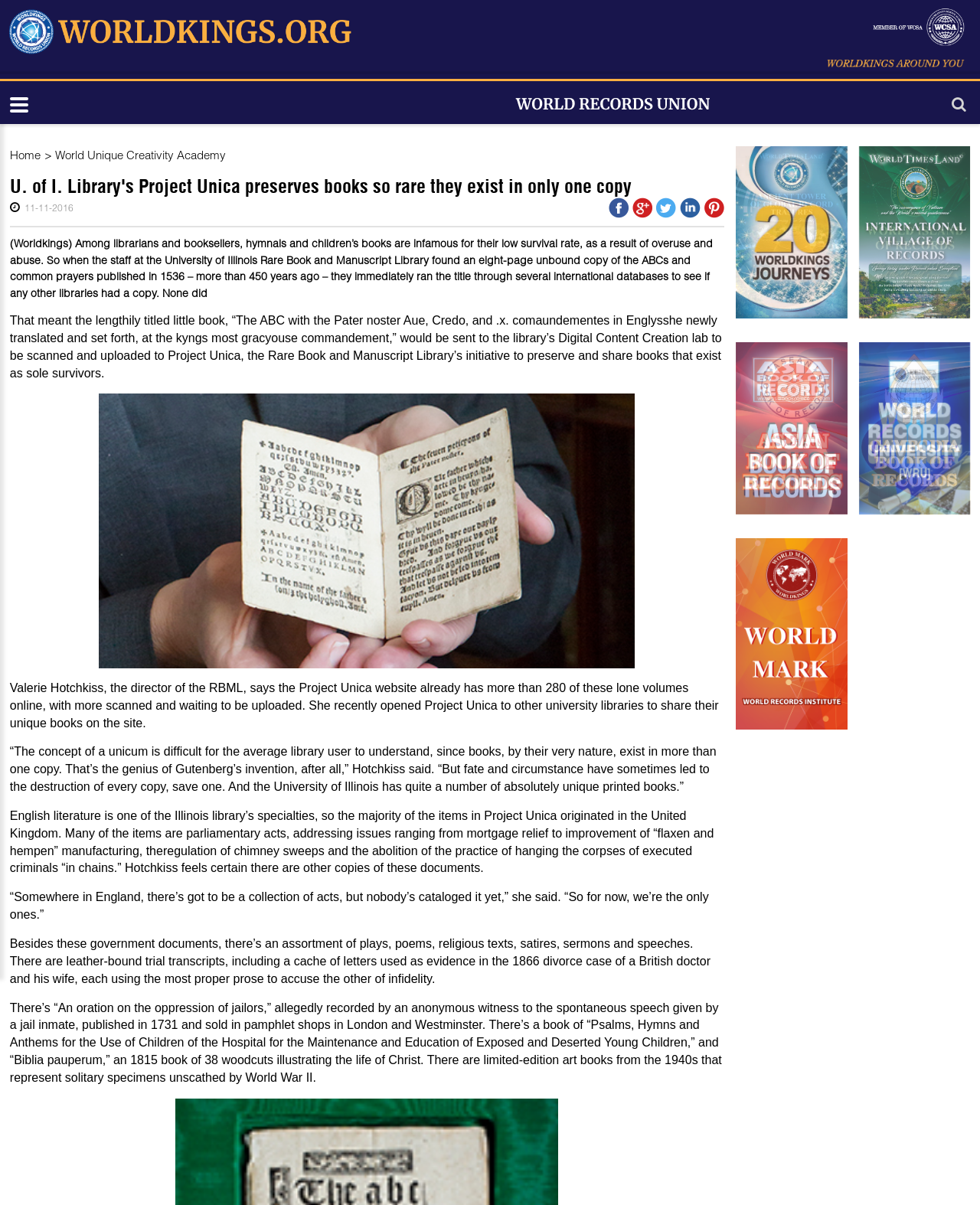Identify the bounding box coordinates of the section to be clicked to complete the task described by the following instruction: "Go to the CAMBODIA BOOK OF RECORDS page". The coordinates should be four float numbers between 0 and 1, formatted as [left, top, right, bottom].

[0.876, 0.284, 0.99, 0.427]